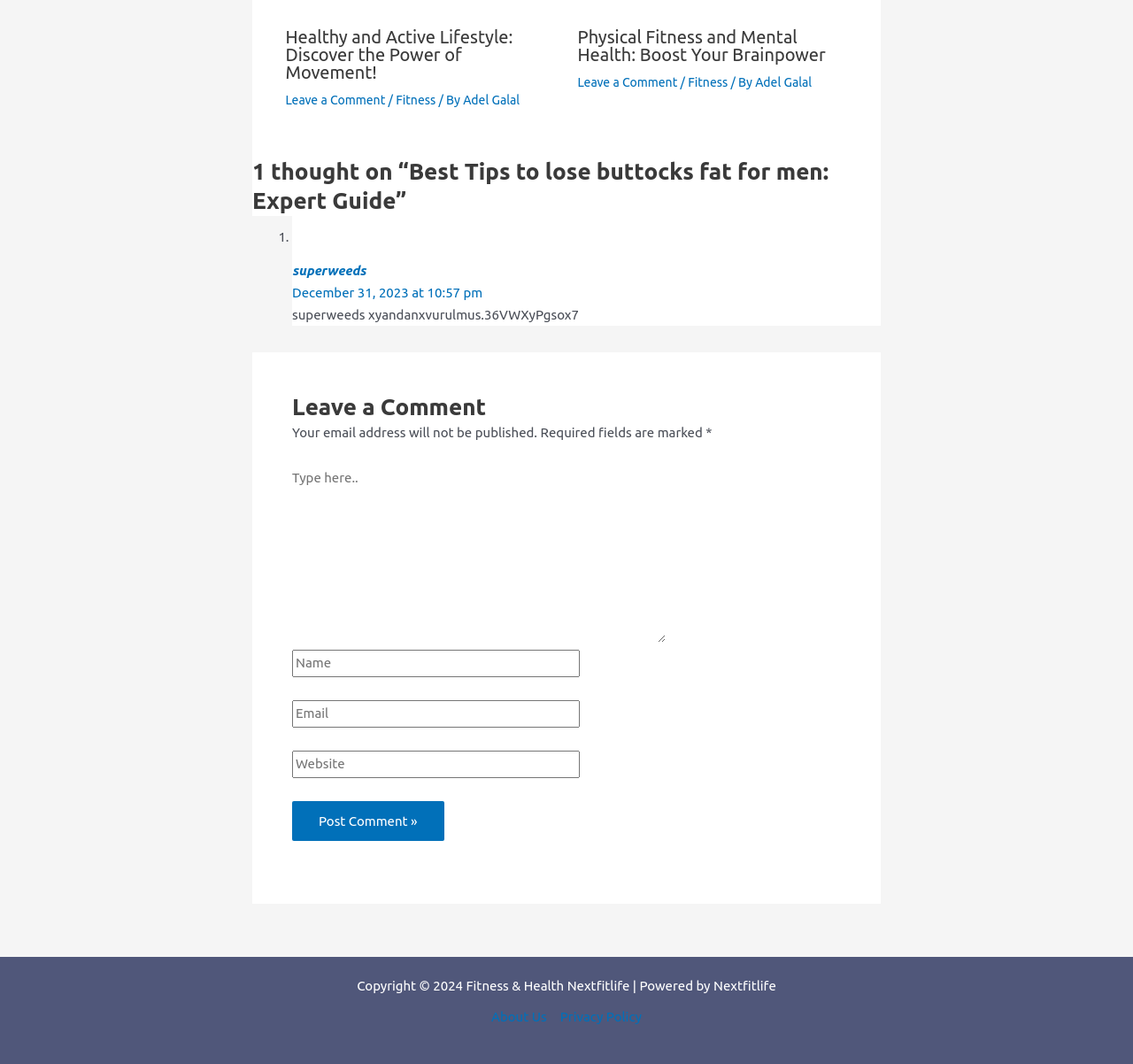Please find the bounding box coordinates of the element that must be clicked to perform the given instruction: "Visit the 'About Us' page". The coordinates should be four float numbers from 0 to 1, i.e., [left, top, right, bottom].

[0.434, 0.946, 0.488, 0.967]